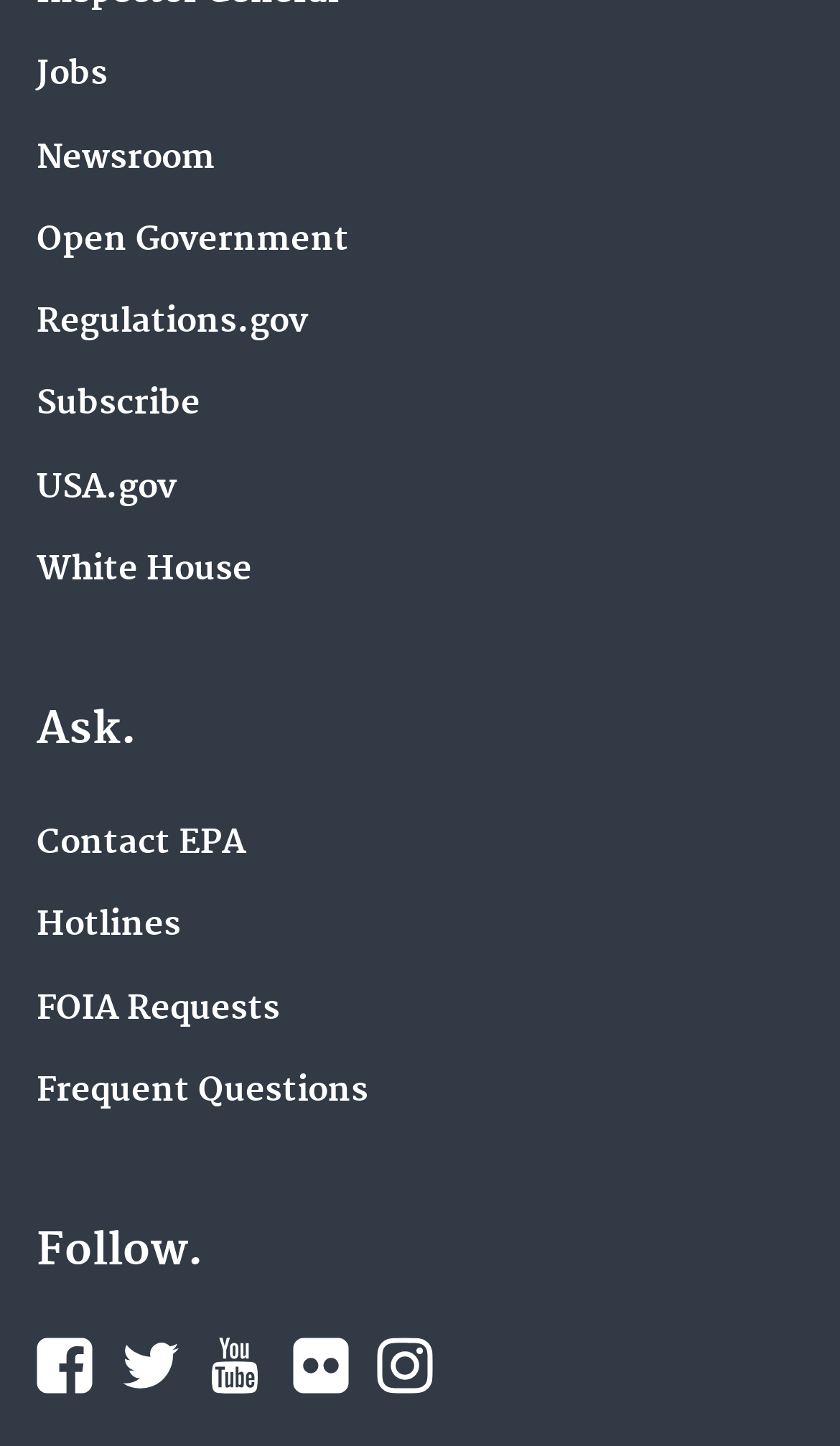Determine the bounding box coordinates of the region I should click to achieve the following instruction: "View Frequent Questions". Ensure the bounding box coordinates are four float numbers between 0 and 1, i.e., [left, top, right, bottom].

[0.044, 0.741, 0.438, 0.768]